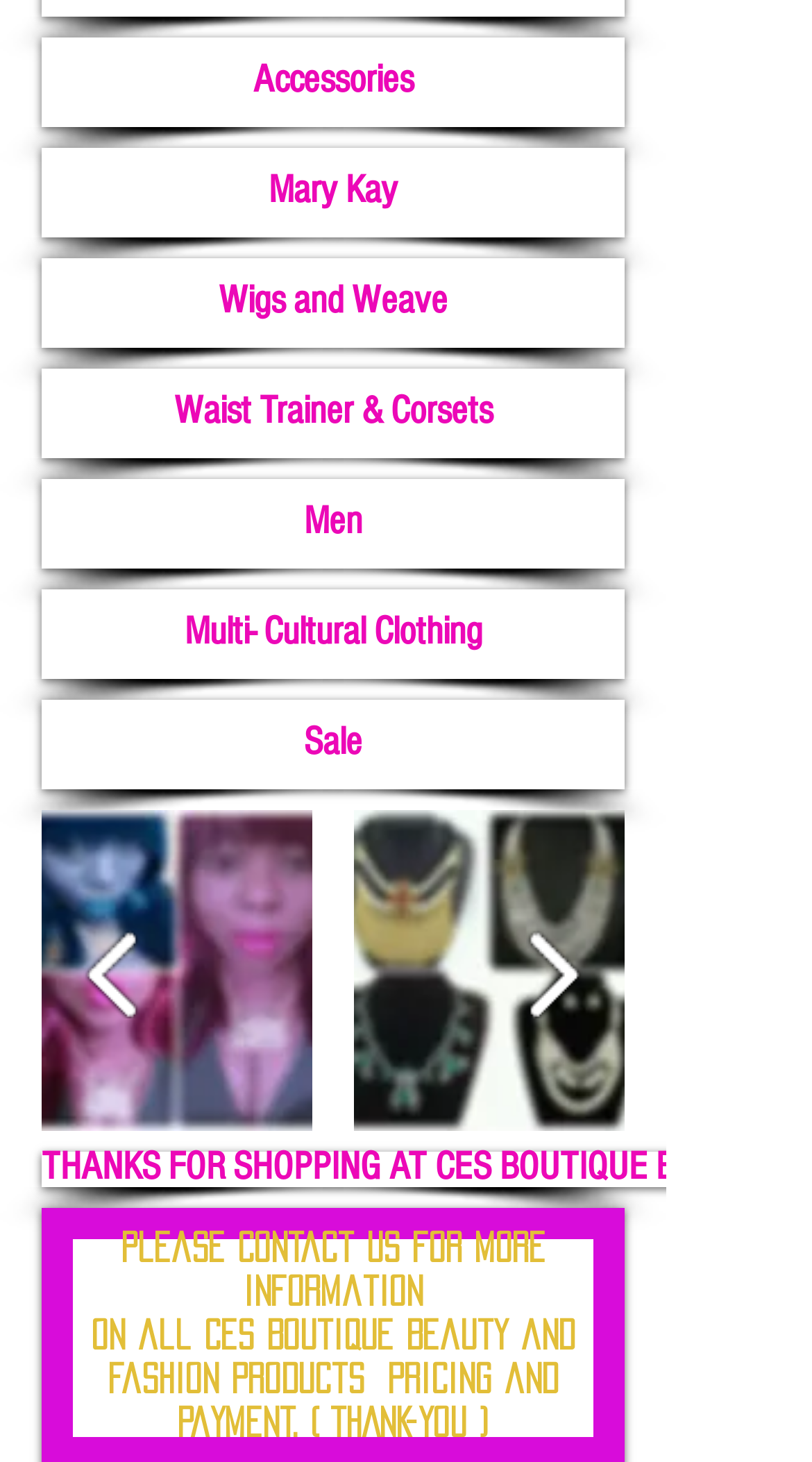Find and specify the bounding box coordinates that correspond to the clickable region for the instruction: "Browse through the paginated grid gallery".

[0.051, 0.554, 0.769, 0.773]